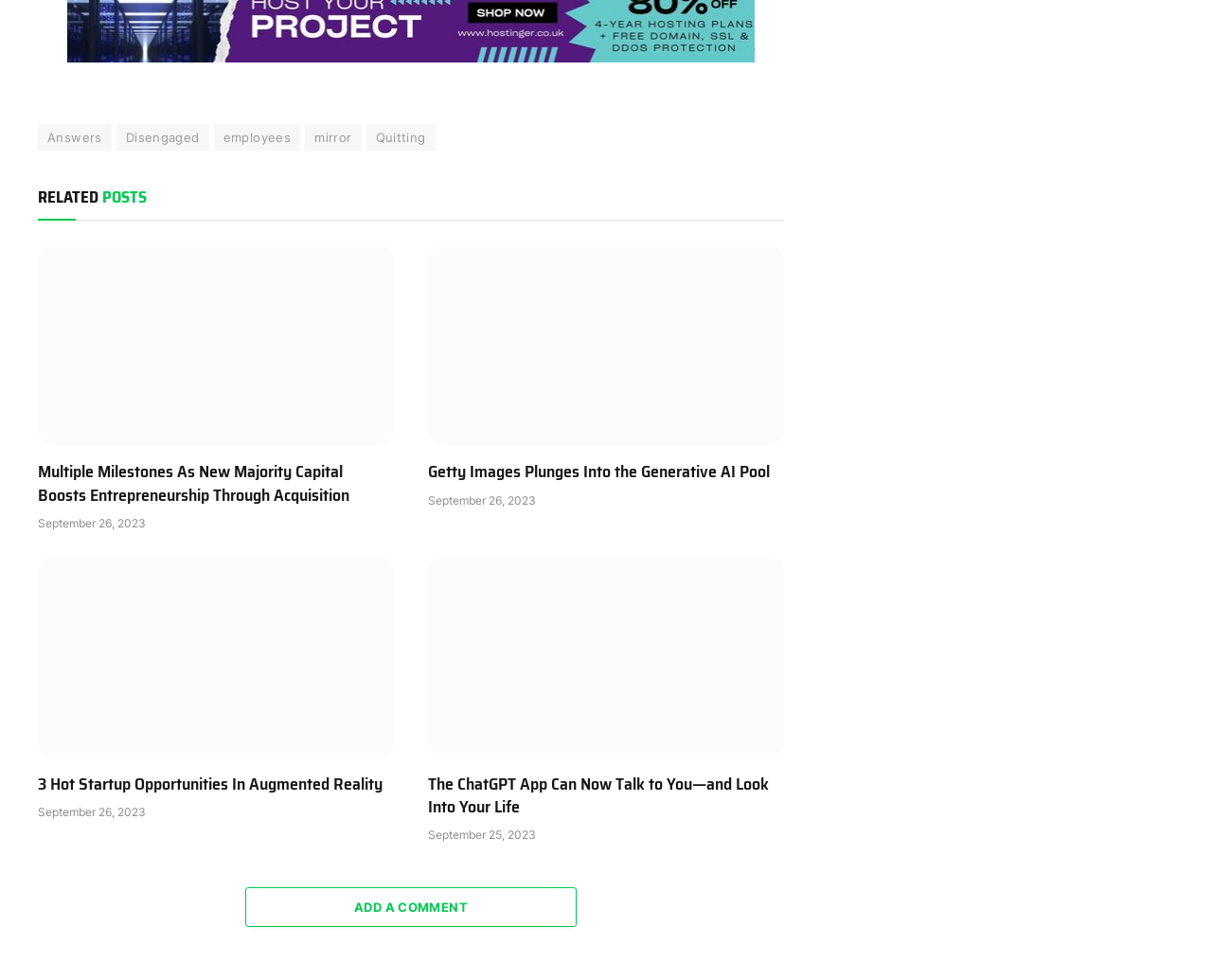Pinpoint the bounding box coordinates of the clickable element needed to complete the instruction: "Add a comment". The coordinates should be provided as four float numbers between 0 and 1: [left, top, right, bottom].

[0.202, 0.906, 0.476, 0.946]